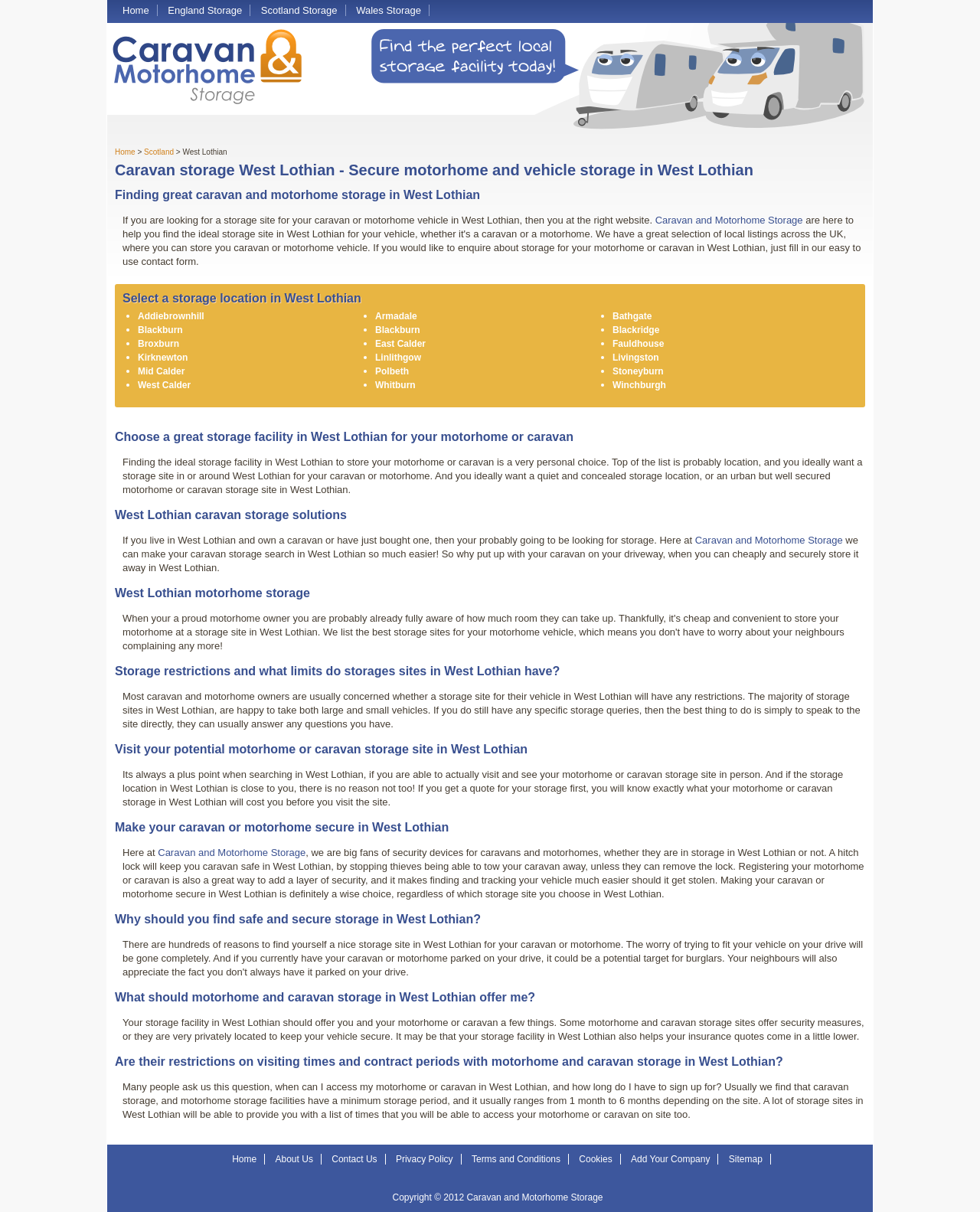Please identify the coordinates of the bounding box for the clickable region that will accomplish this instruction: "Click on the 'West Calder' link".

[0.141, 0.313, 0.195, 0.322]